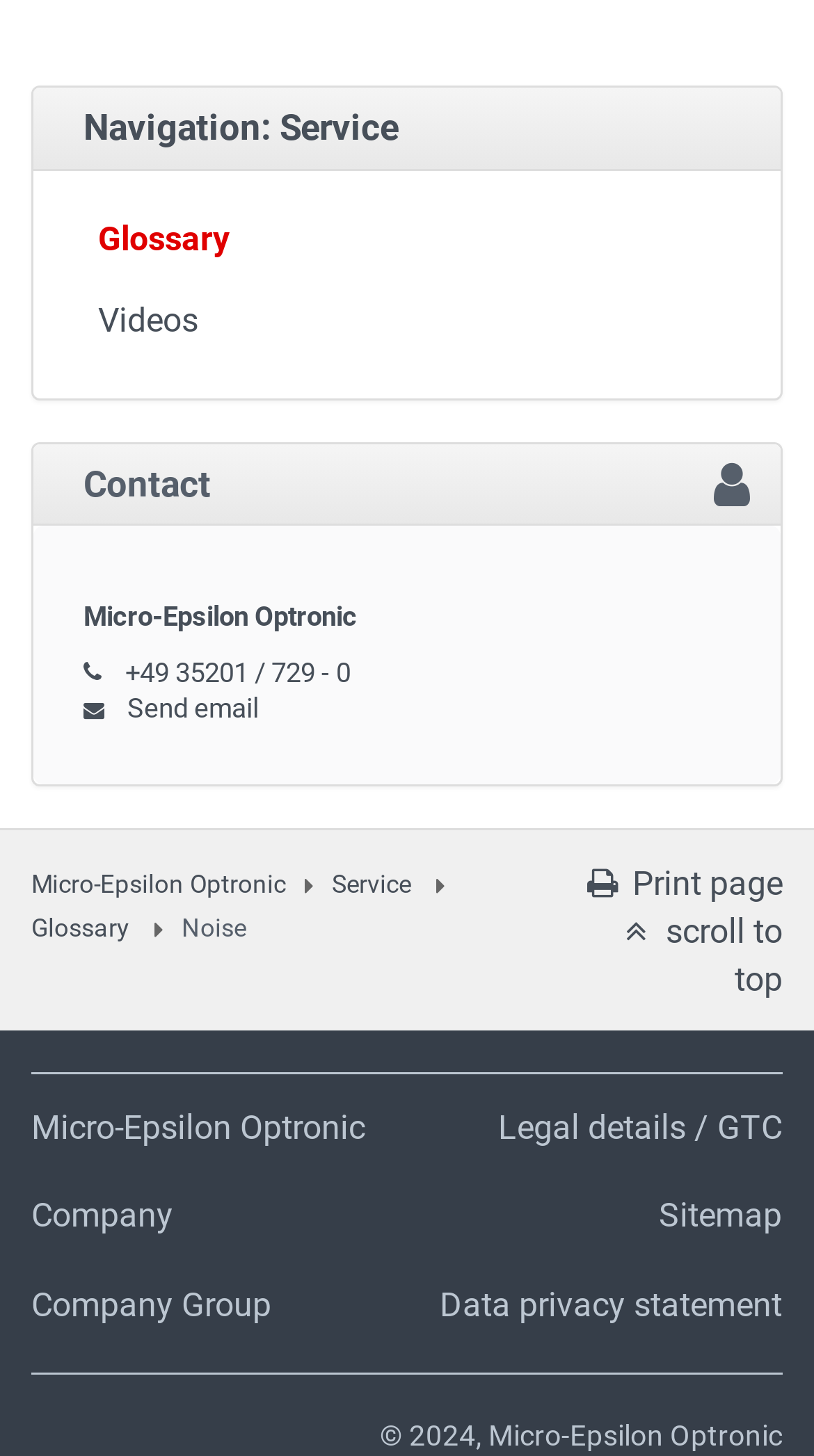Please identify the bounding box coordinates of the element's region that needs to be clicked to fulfill the following instruction: "Watch videos". The bounding box coordinates should consist of four float numbers between 0 and 1, i.e., [left, top, right, bottom].

[0.103, 0.194, 0.921, 0.251]